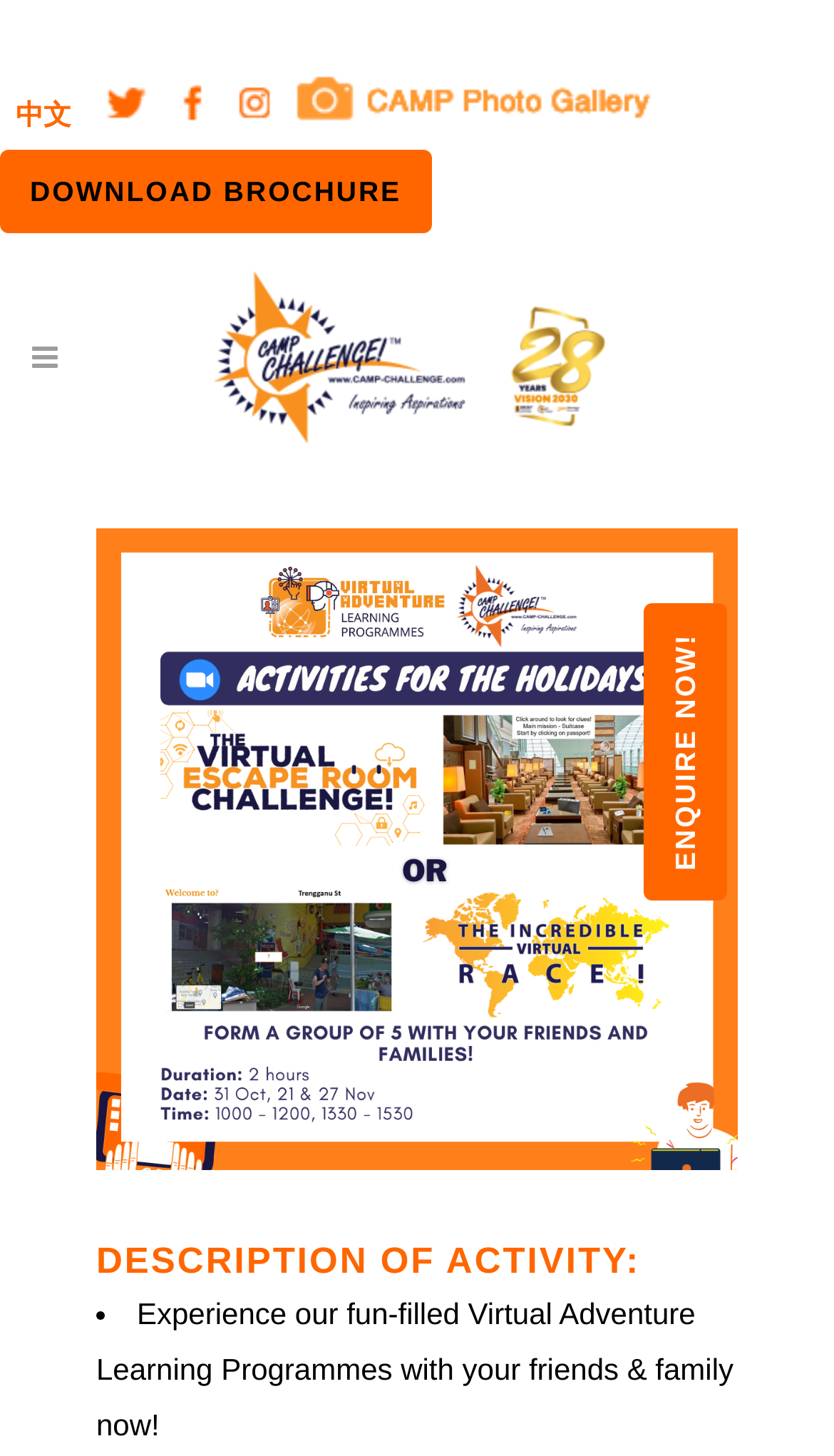Using the information in the image, give a comprehensive answer to the question: 
What is the purpose of the 'ENQUIRE NOW!' button?

The 'ENQUIRE NOW!' button is likely a call-to-action button that allows users to enquire about the holiday camp, possibly to register or get more information about the camp.